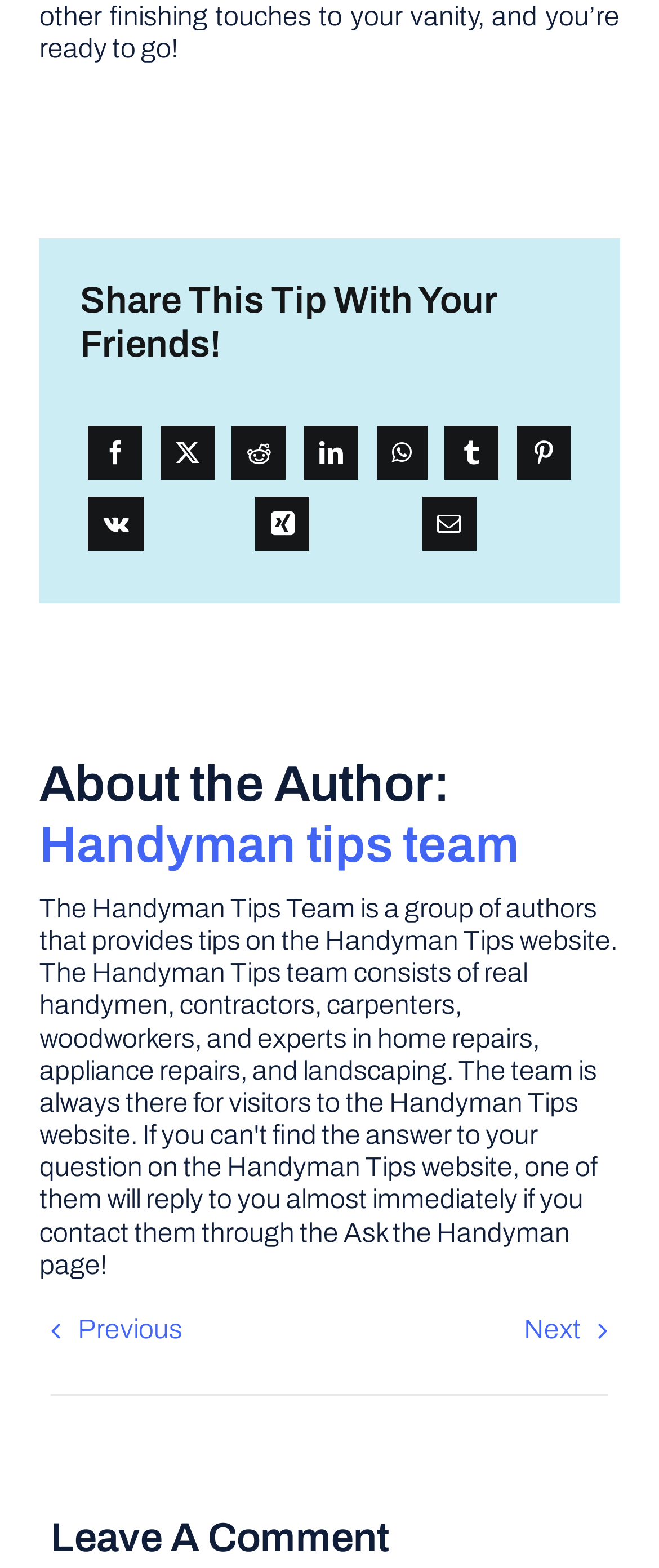Point out the bounding box coordinates of the section to click in order to follow this instruction: "Leave a comment".

[0.077, 0.966, 0.923, 0.997]